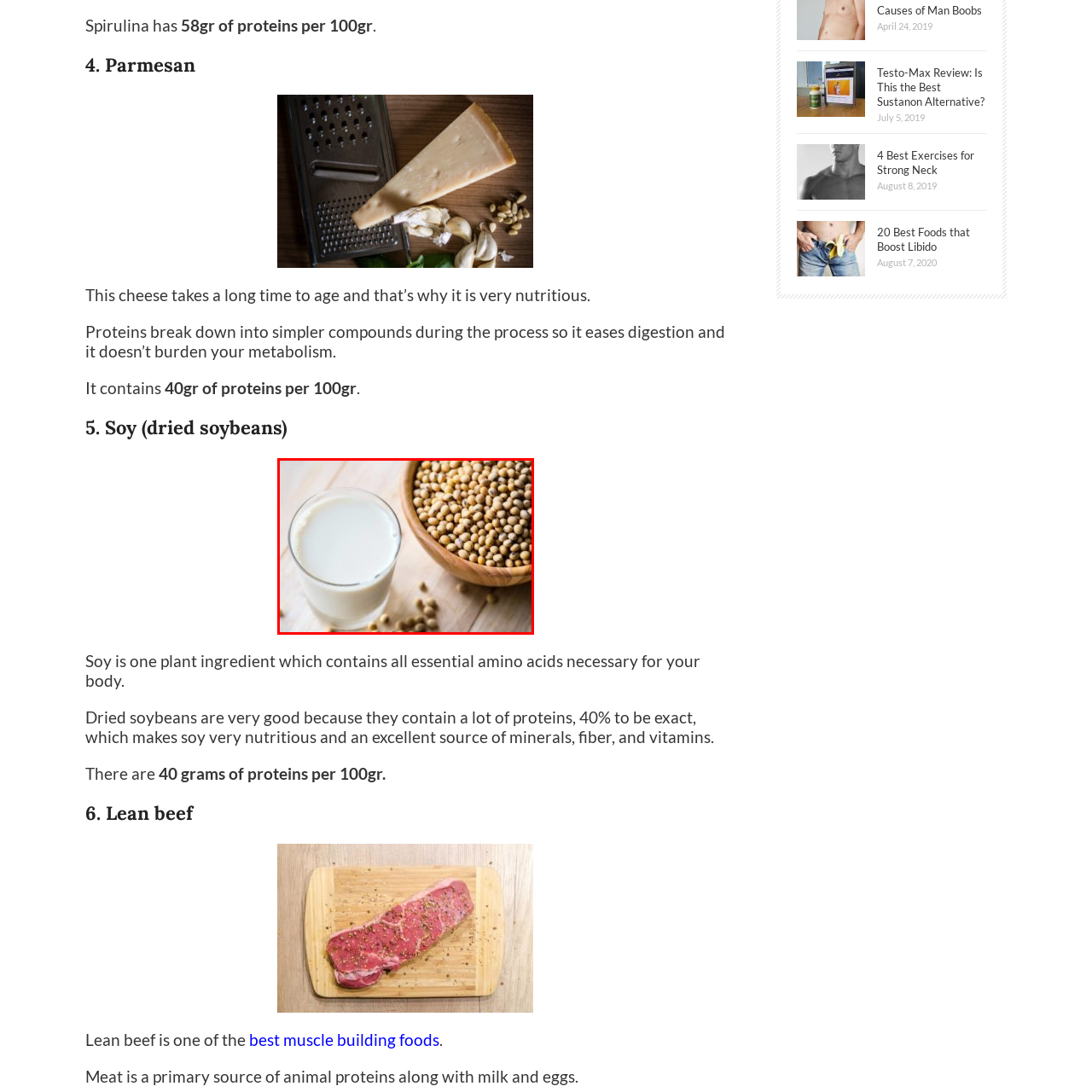Describe extensively the visual content inside the red marked area.

The image depicts a glass of soy milk placed next to a bowl filled with dried soybeans. The soy milk, with its creamy white appearance, showcases its smooth texture, while the bowl overflows with golden-hued soybeans, emphasizing their nutritious qualities. This representation highlights soy as a plant ingredient rich in essential amino acids, making it a valuable source of protein. It serves as a versatile and nutritious option for those looking to incorporate more plant-based foods into their diet. This visual not only conveys the appeal of soy products but also underscores their health benefits, particularly their protein content, which is significant in promoting overall wellness.